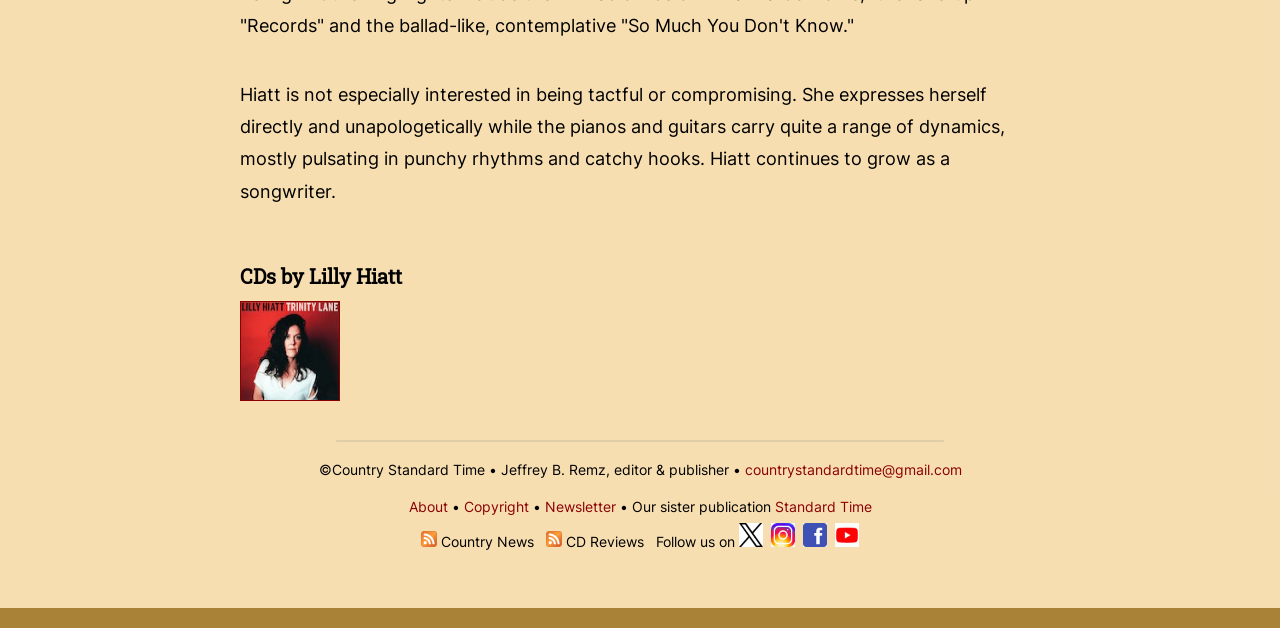Provide the bounding box coordinates of the section that needs to be clicked to accomplish the following instruction: "View CD Reviews."

[0.427, 0.849, 0.439, 0.876]